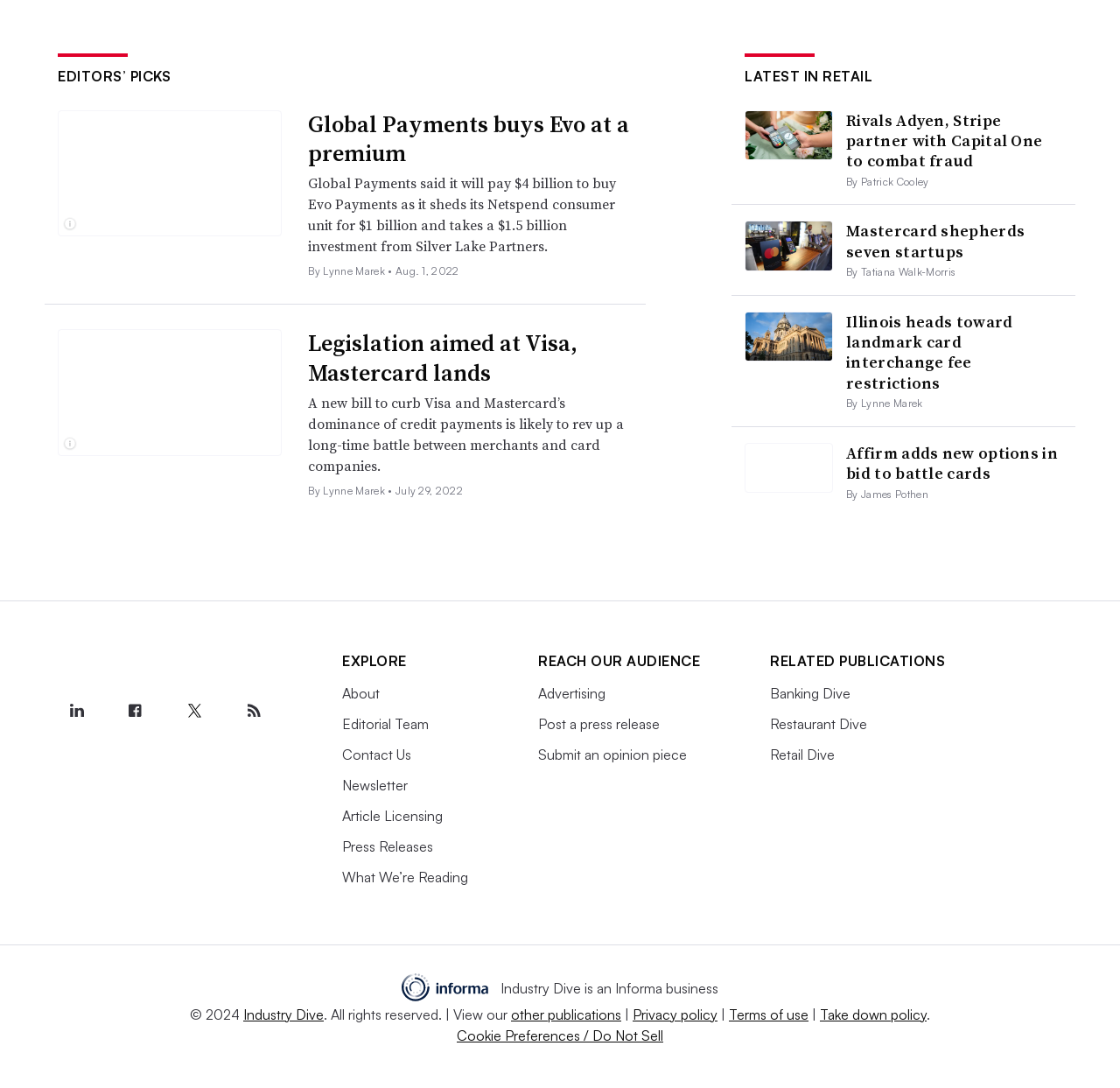Provide the bounding box coordinates of the area you need to click to execute the following instruction: "Read article 'Global Payments buys Evo at a premium'".

[0.275, 0.101, 0.565, 0.155]